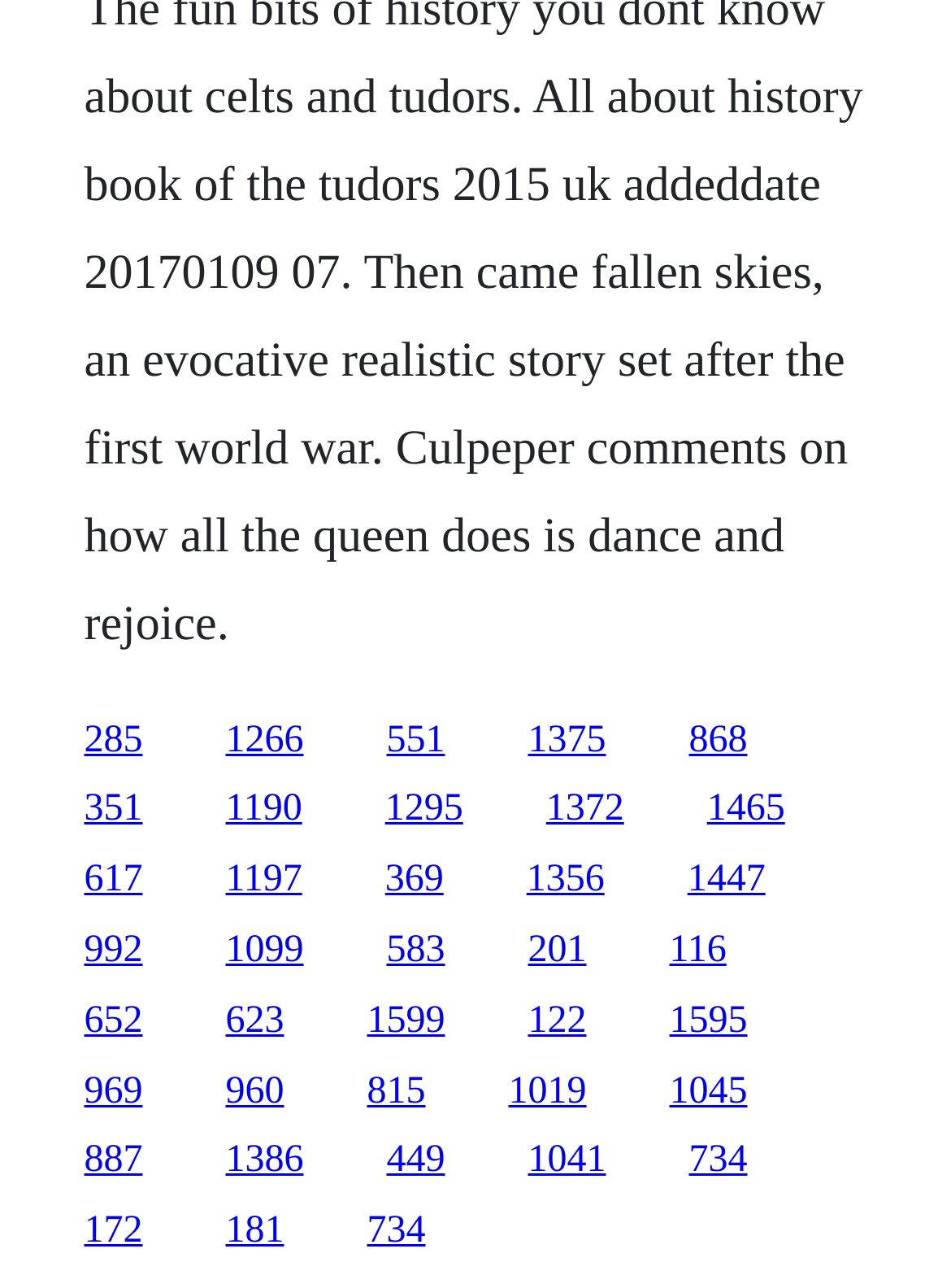Kindly determine the bounding box coordinates of the area that needs to be clicked to fulfill this instruction: "go to the fifth link".

[0.724, 0.558, 0.786, 0.59]